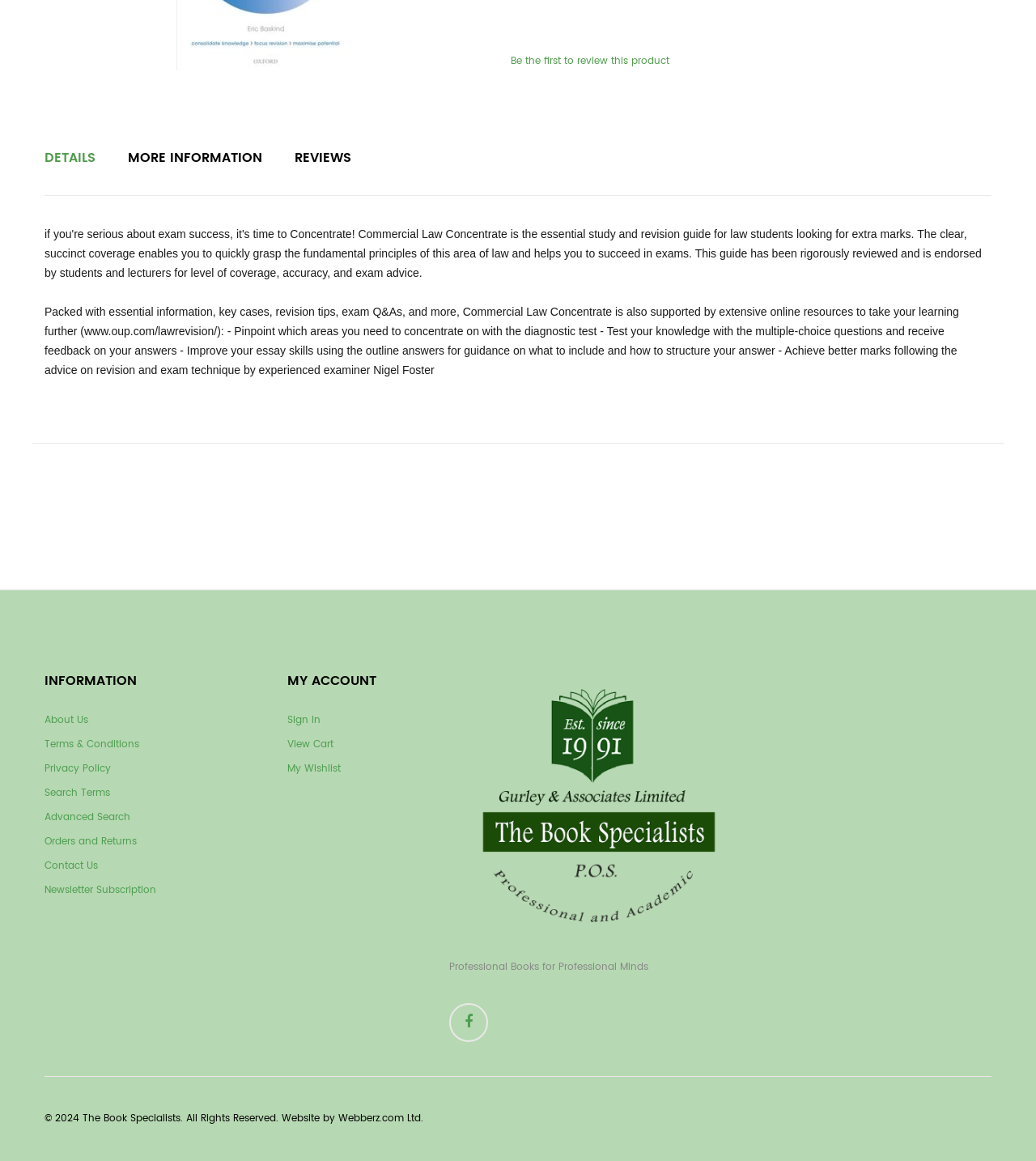Provide the bounding box coordinates of the HTML element described by the text: "Terms & Conditions".

[0.043, 0.633, 0.134, 0.65]